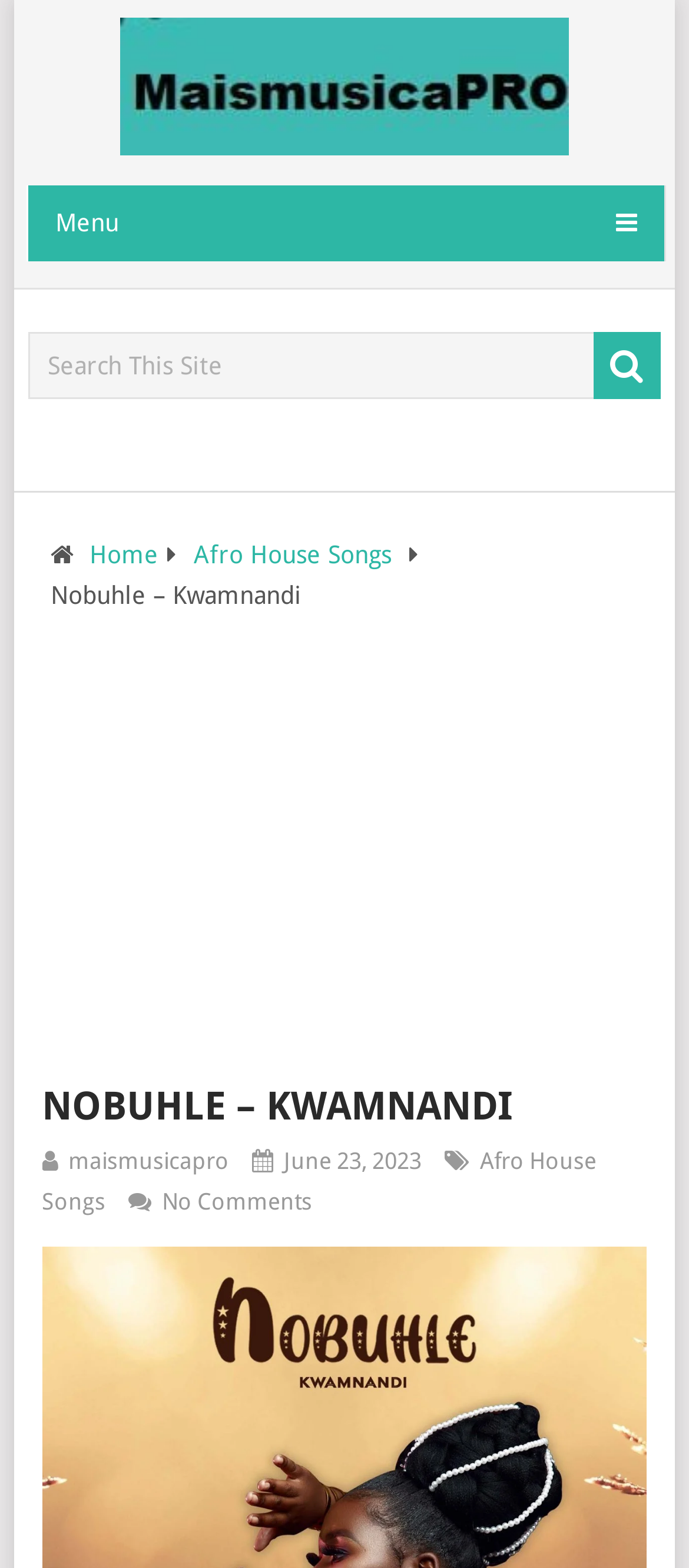Using the details in the image, give a detailed response to the question below:
What is the name of the website?

The webpage has a heading element with the text 'Maismusica PRO' which is likely the name of the website, and also has a link to 'Maismusica PRO' in the top section.